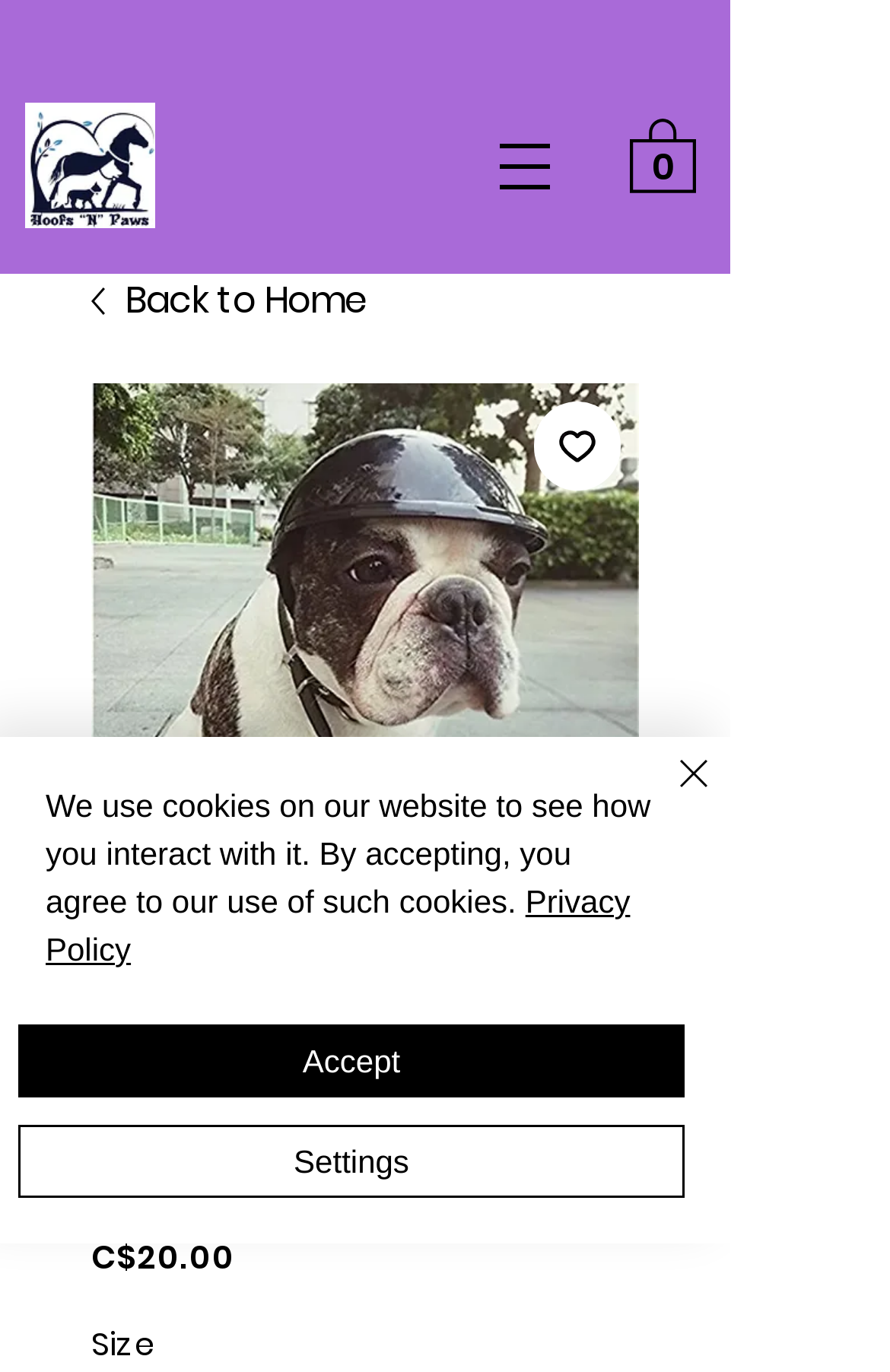Using the information in the image, give a detailed answer to the following question: What is the purpose of the 'Add to Wishlist' button?

The 'Add to Wishlist' button is used to add the Black Hard Hat Dog Helmet to the user's wishlist, allowing them to save the product for later consideration.